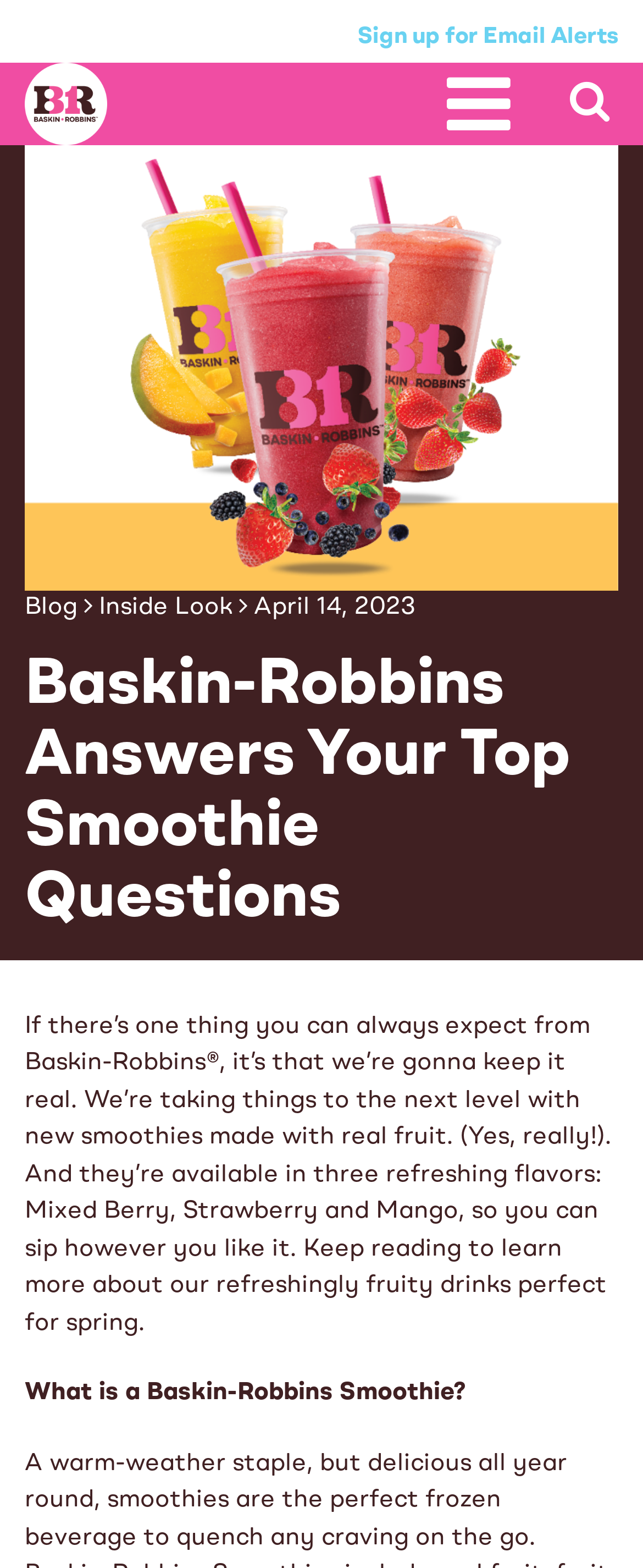Provide the bounding box coordinates of the HTML element described by the text: "aria-label="Advertisement" name="aswift_1" title="Advertisement"".

None